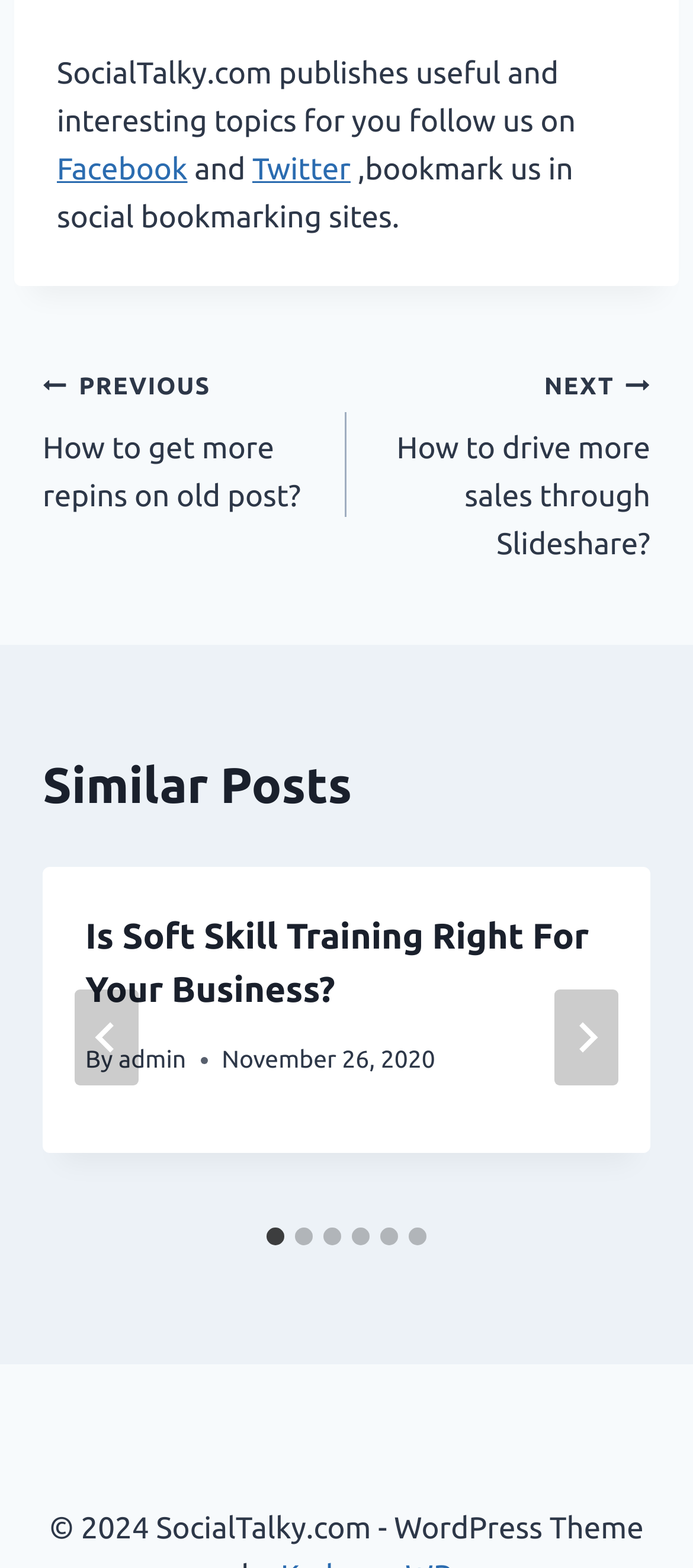When was the current post published?
Kindly offer a detailed explanation using the data available in the image.

The publication date of the current post can be determined by looking at the time element, which has the text 'November 26, 2020'.